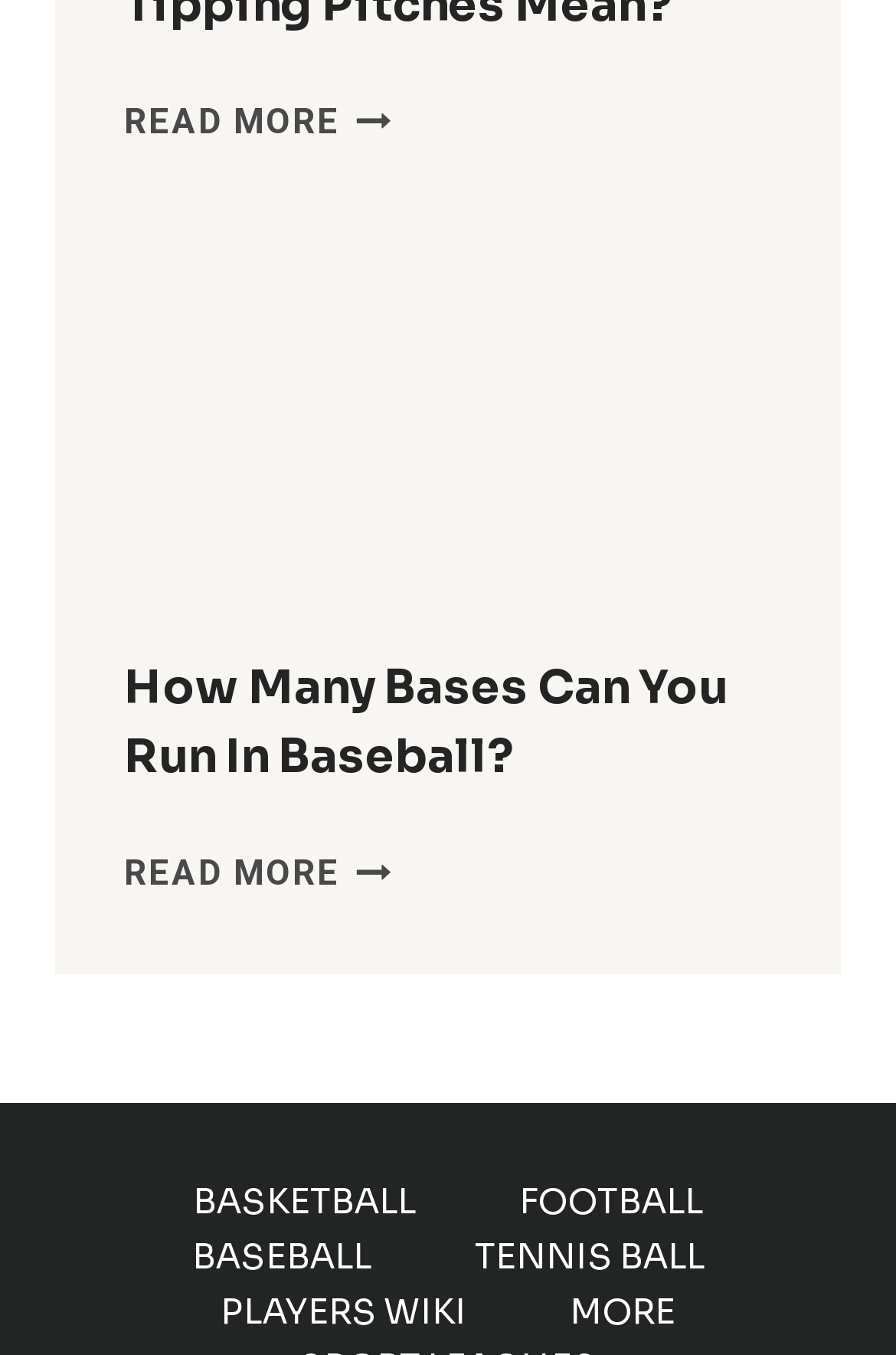Locate the bounding box coordinates of the clickable region to complete the following instruction: "Check out basketball topics."

[0.158, 0.866, 0.522, 0.906]